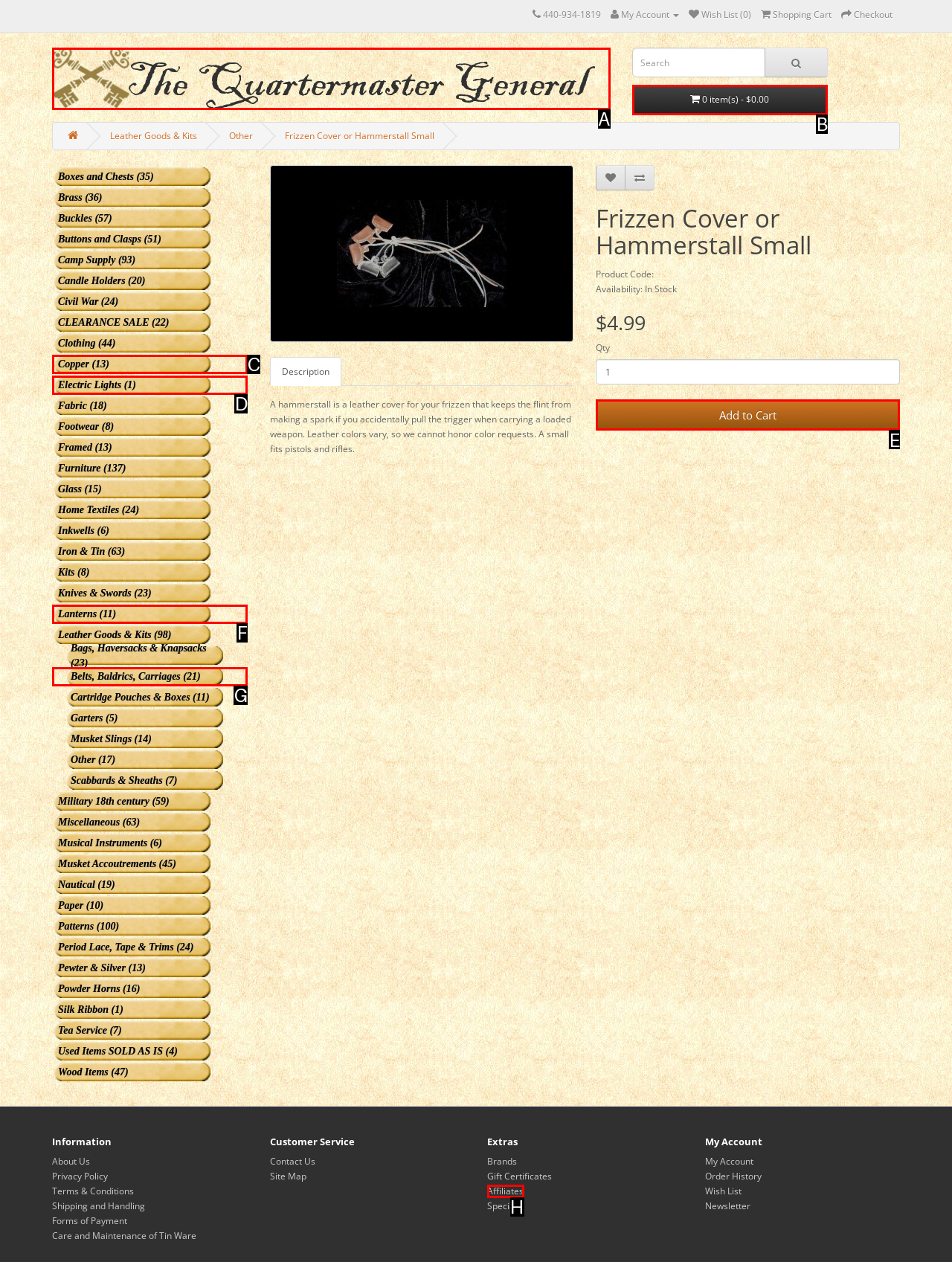To achieve the task: Add product to cart, which HTML element do you need to click?
Respond with the letter of the correct option from the given choices.

E